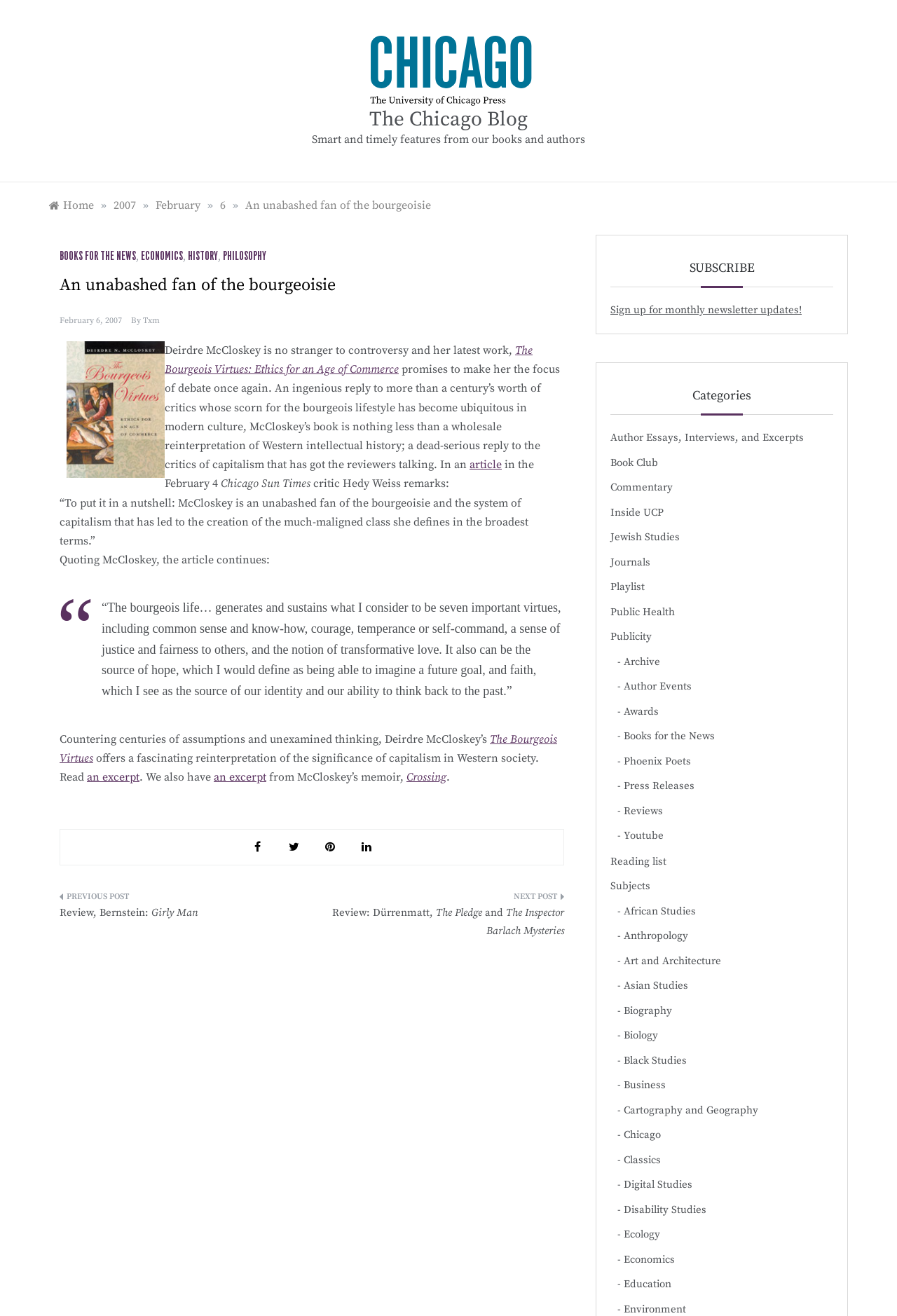Provide a short answer using a single word or phrase for the following question: 
Who is the author of the book 'The Bourgeois Virtues'?

Deirdre McCloskey